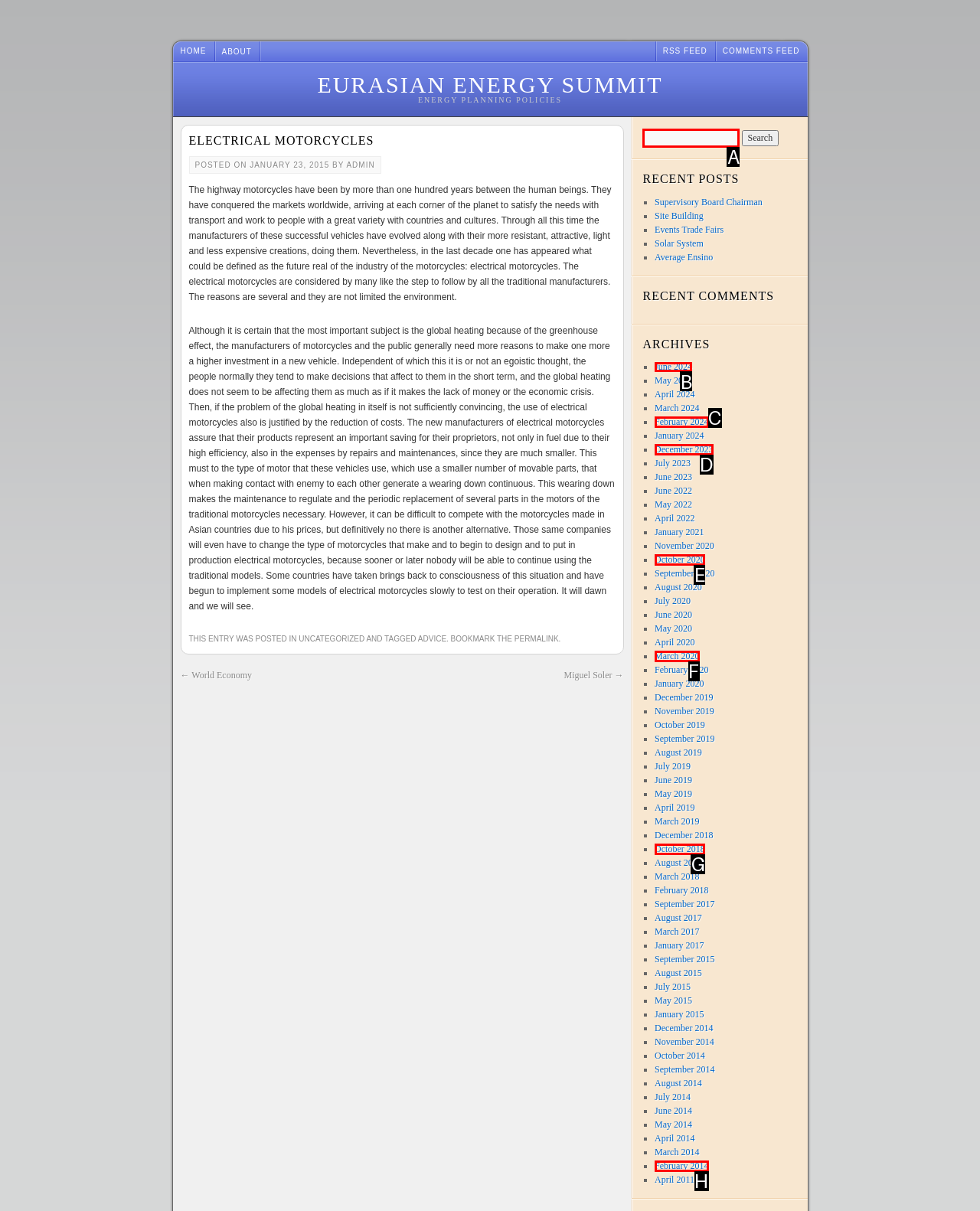Tell me which one HTML element you should click to complete the following task: Check archives for June 2024
Answer with the option's letter from the given choices directly.

B